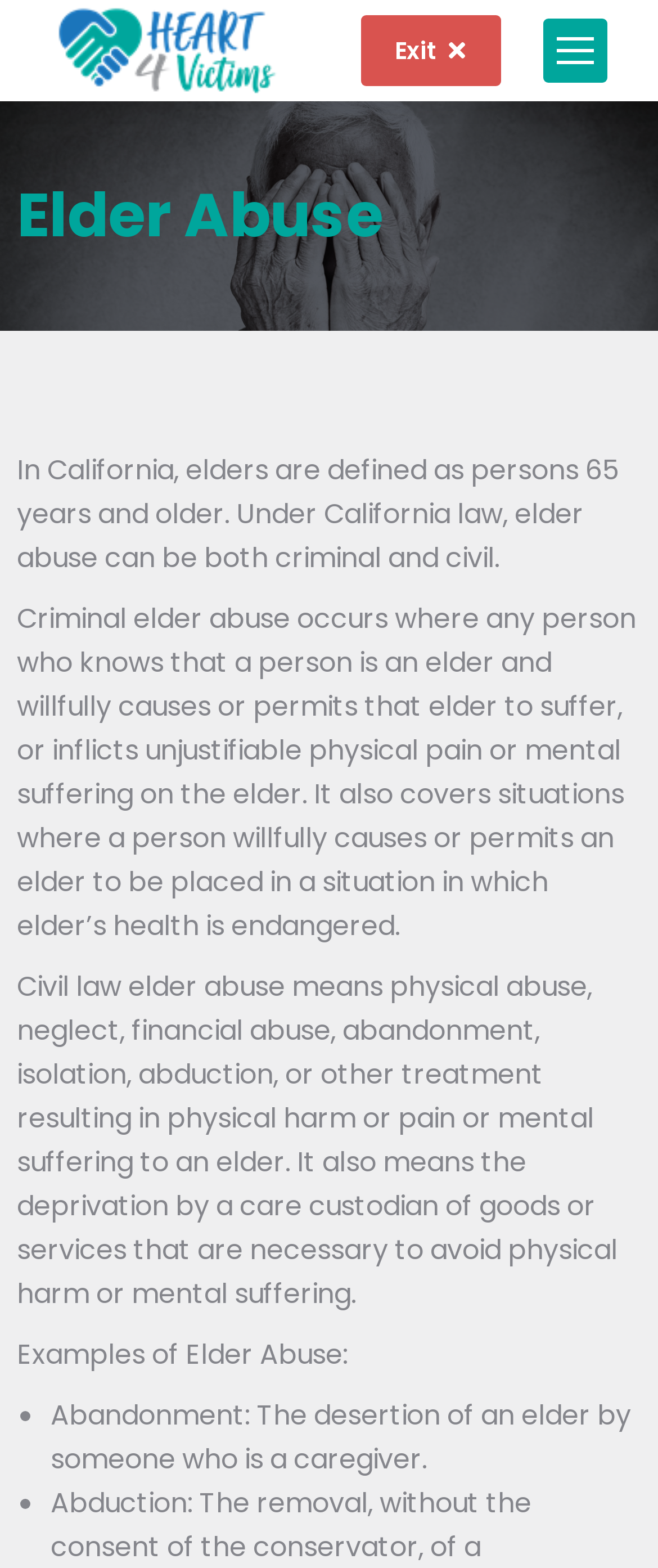Based on the element description "aria-label="Mobile menu icon"", predict the bounding box coordinates of the UI element.

[0.826, 0.012, 0.923, 0.053]